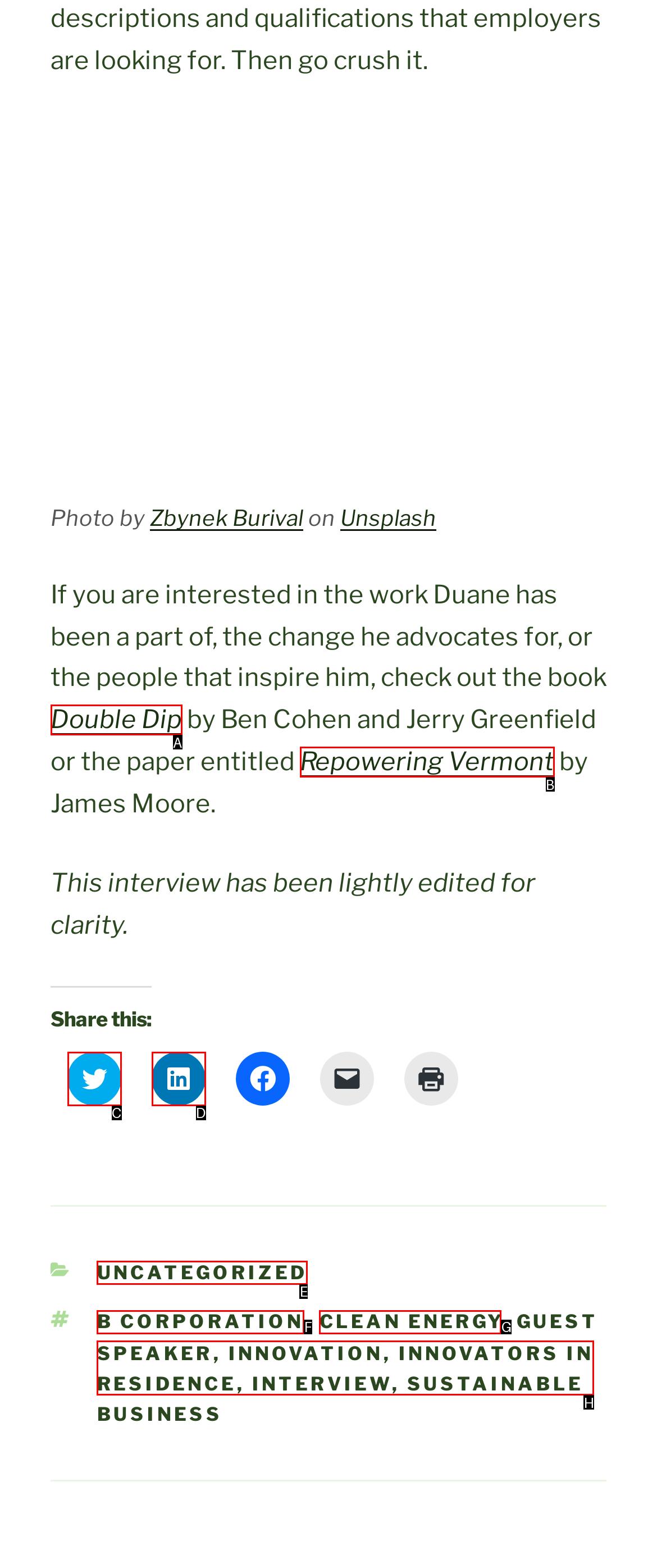From the given options, find the HTML element that fits the description: Innovators in Residence. Reply with the letter of the chosen element.

H